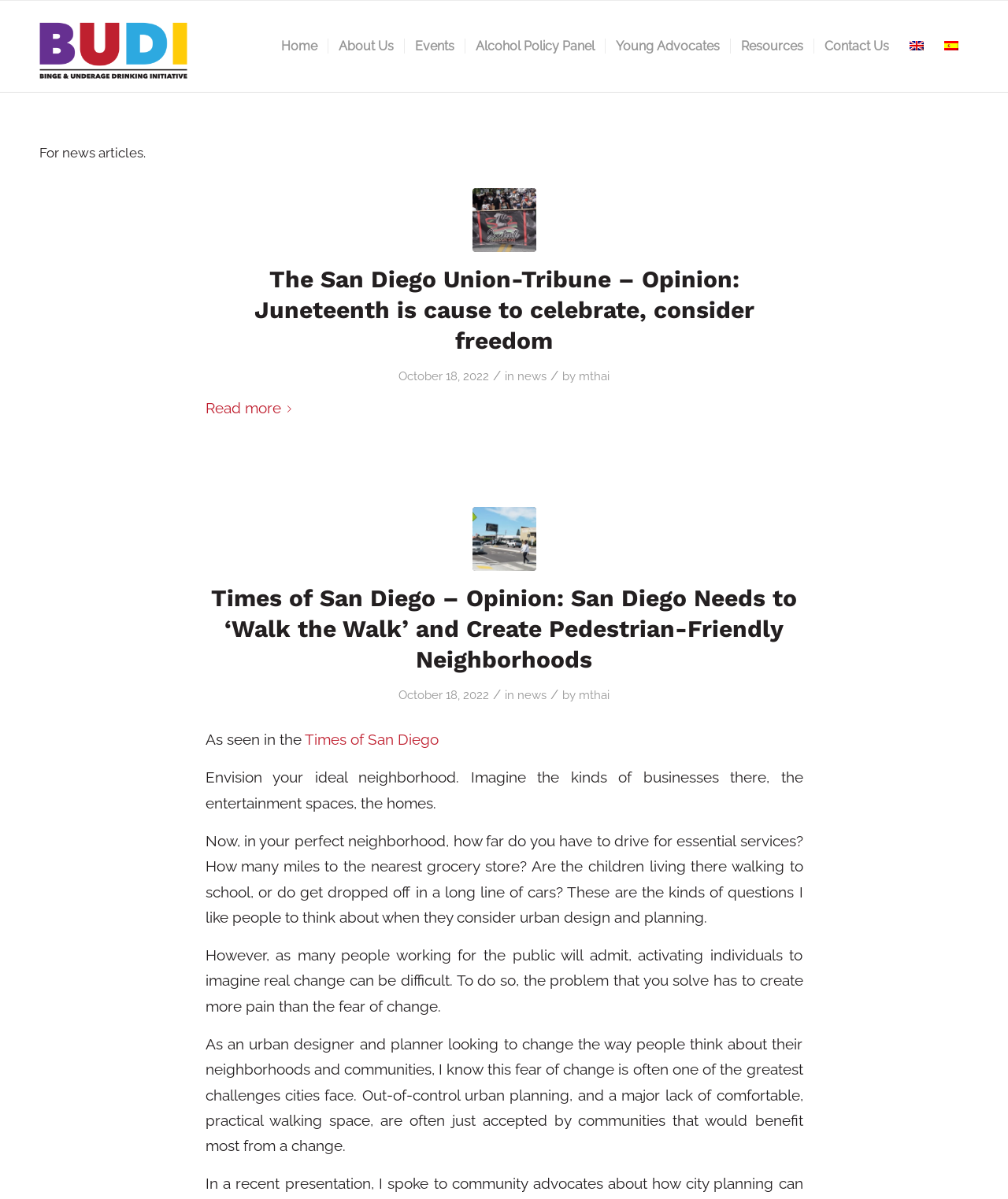Locate the bounding box coordinates of the clickable area to execute the instruction: "Read more about the article 'The San Diego Union-Tribune – Opinion: Juneteenth is cause to celebrate, consider freedom'". Provide the coordinates as four float numbers between 0 and 1, represented as [left, top, right, bottom].

[0.204, 0.33, 0.295, 0.352]